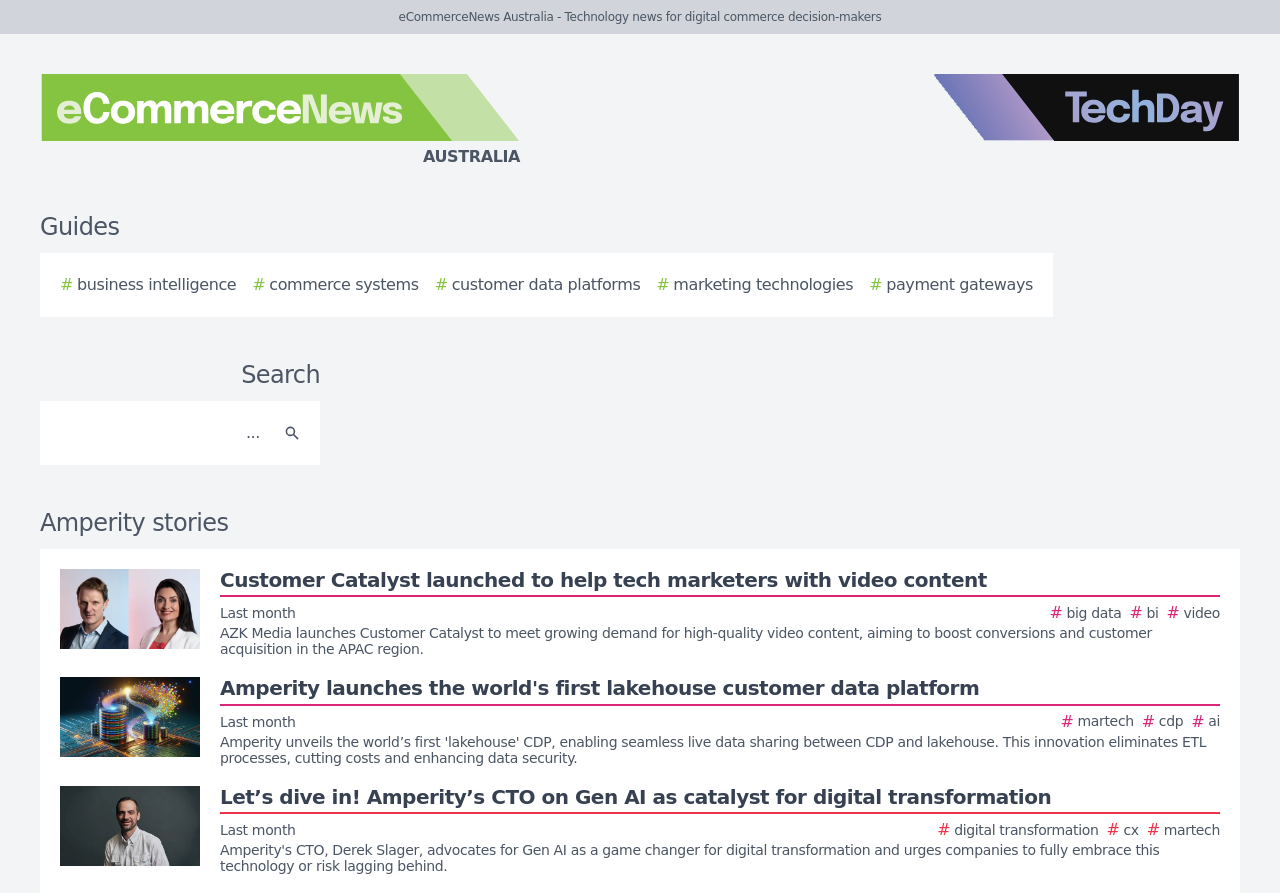Determine the bounding box coordinates of the clickable element to complete this instruction: "Learn about Amperity's lakehouse customer data platform". Provide the coordinates in the format of four float numbers between 0 and 1, [left, top, right, bottom].

[0.047, 0.759, 0.953, 0.858]